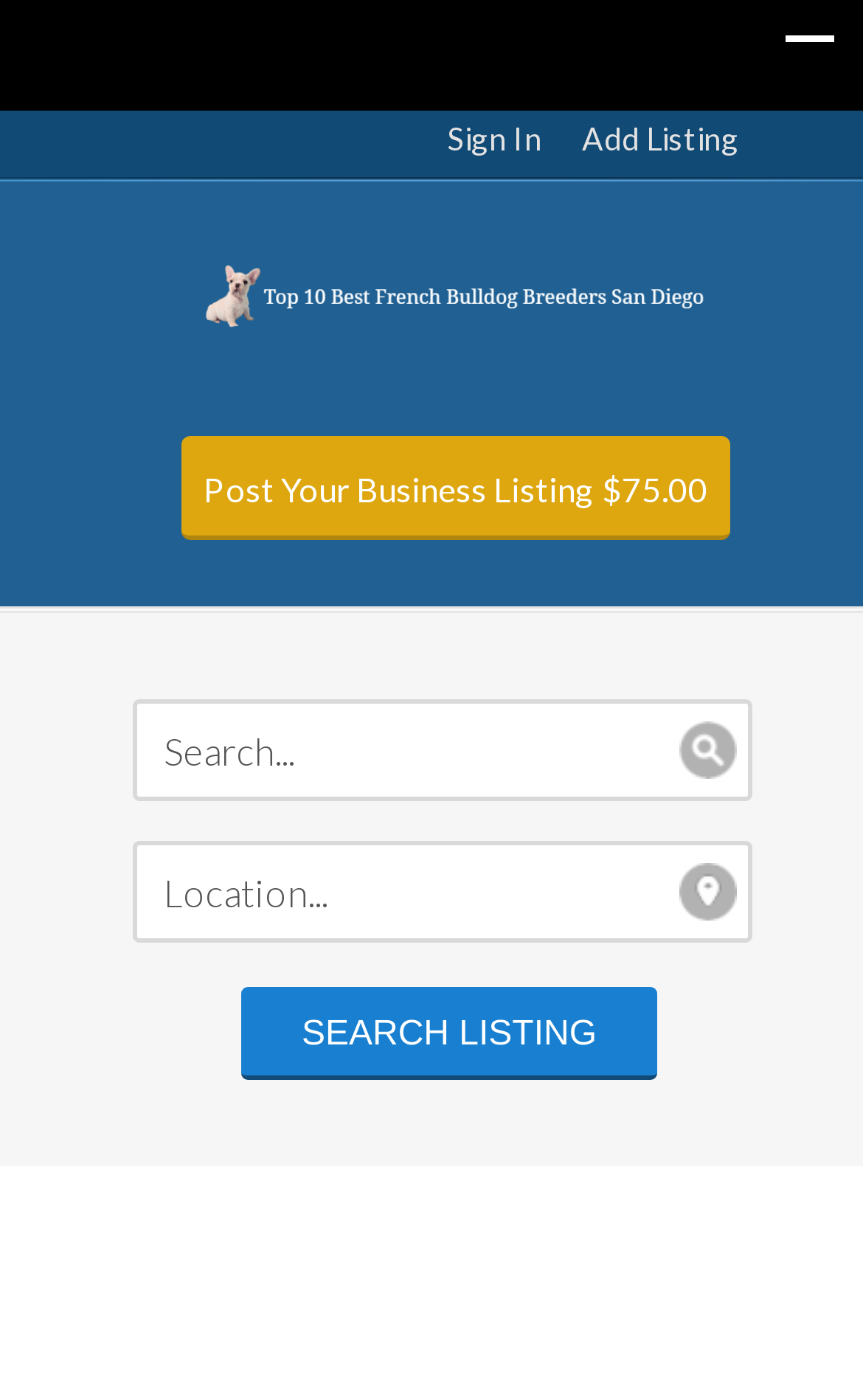Examine the image carefully and respond to the question with a detailed answer: 
How many links are there in the top section?

I counted the number of links in the top section, which are 'Sign In', 'Add Listing', and 'Top 10 Best French Bulldog Breeders San Diego'. There are three links in the top section.